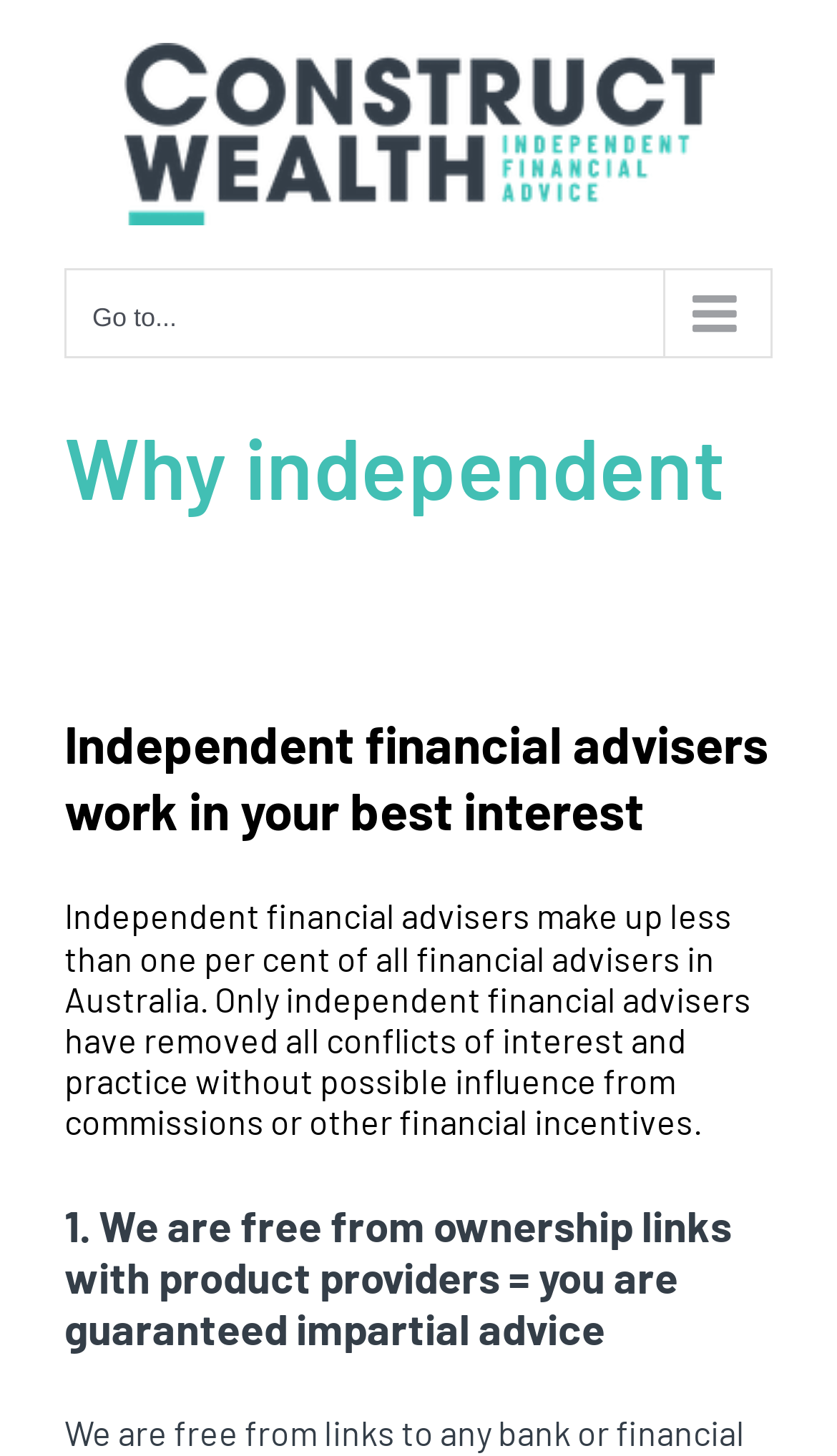Create a detailed summary of the webpage's content and design.

The webpage is about an independent financial adviser, emphasizing the importance of unbiased advice. At the top-left corner, there is a logo of "Construct Wealth" with a link to the website. Next to the logo, a mobile menu button is located, which can be expanded to access the main menu.

Below the logo and menu button, a page title bar spans the entire width of the page, containing three headings. The first heading, "Why independent", is followed by a subheading that explains the benefits of independent financial advisers, who work in the best interest of their clients. 

A paragraph of text then elaborates on the rarity of independent financial advisers in Australia, highlighting their ability to provide impartial advice free from conflicts of interest. Finally, another heading emphasizes the importance of independence, guaranteeing unbiased advice to clients.

Throughout the page, there are no images aside from the logo, and the layout is dominated by text, with headings and paragraphs arranged in a clear and organized manner.